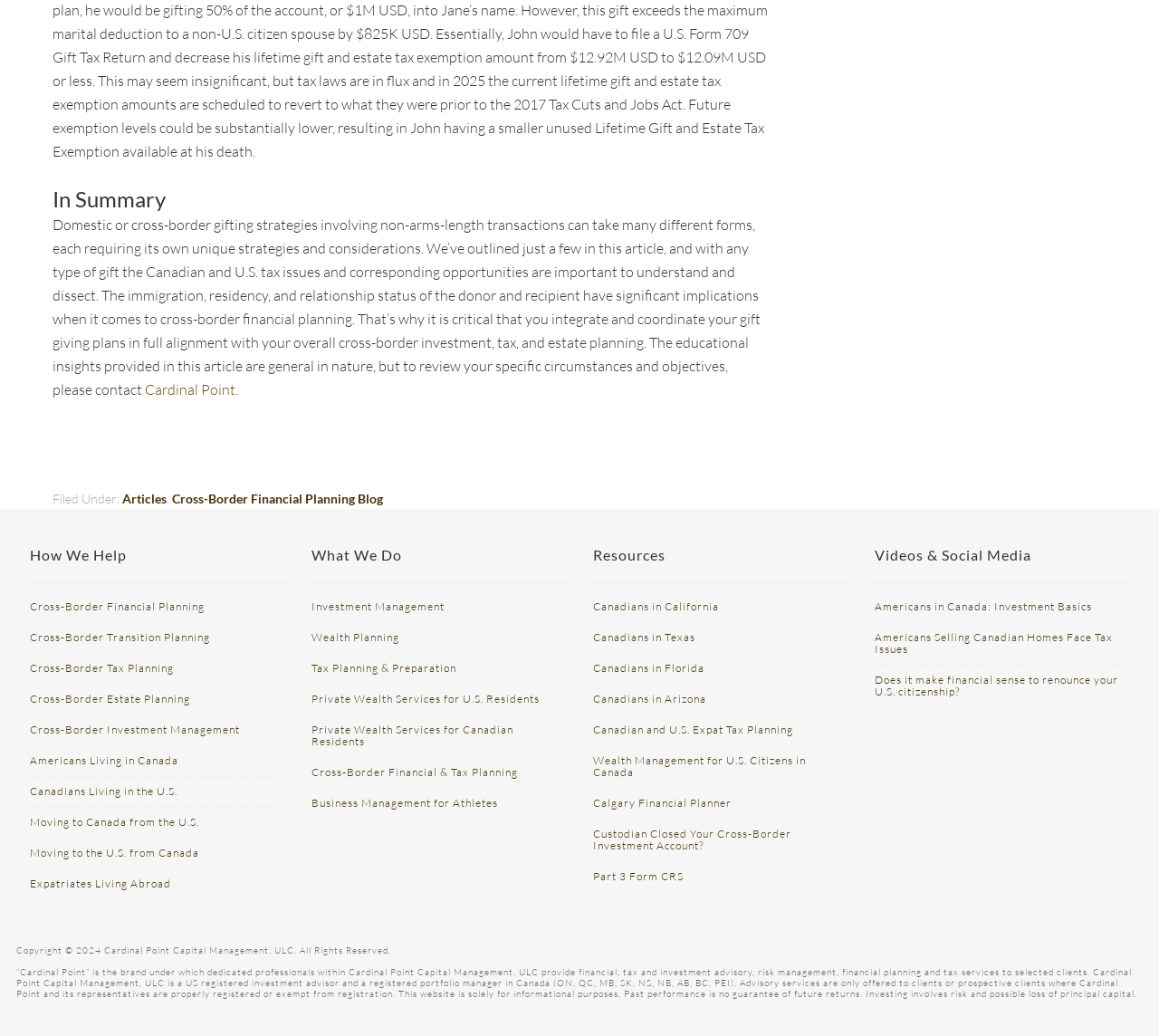Determine the bounding box coordinates for the UI element described. Format the coordinates as (top-left x, top-left y, bottom-right x, bottom-right y) and ensure all values are between 0 and 1. Element description: Privacy

None